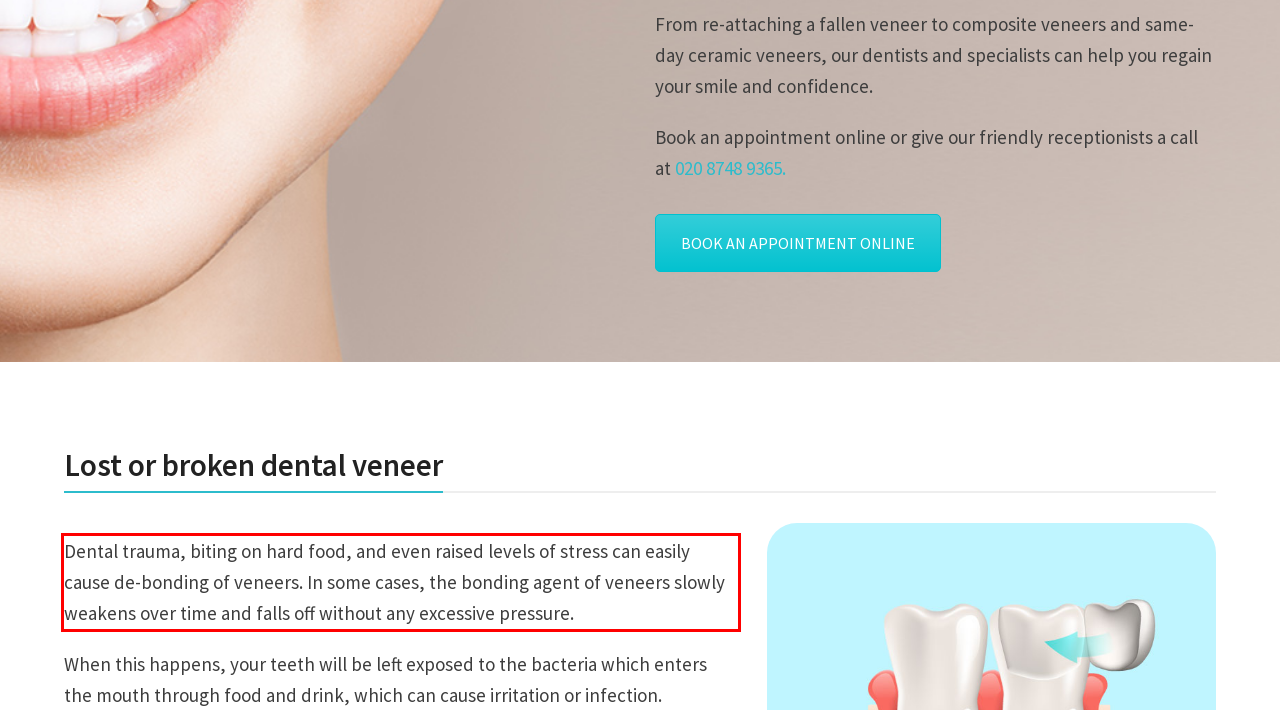Your task is to recognize and extract the text content from the UI element enclosed in the red bounding box on the webpage screenshot.

Dental trauma, biting on hard food, and even raised levels of stress can easily cause de-bonding of veneers. In some cases, the bonding agent of veneers slowly weakens over time and falls off without any excessive pressure.